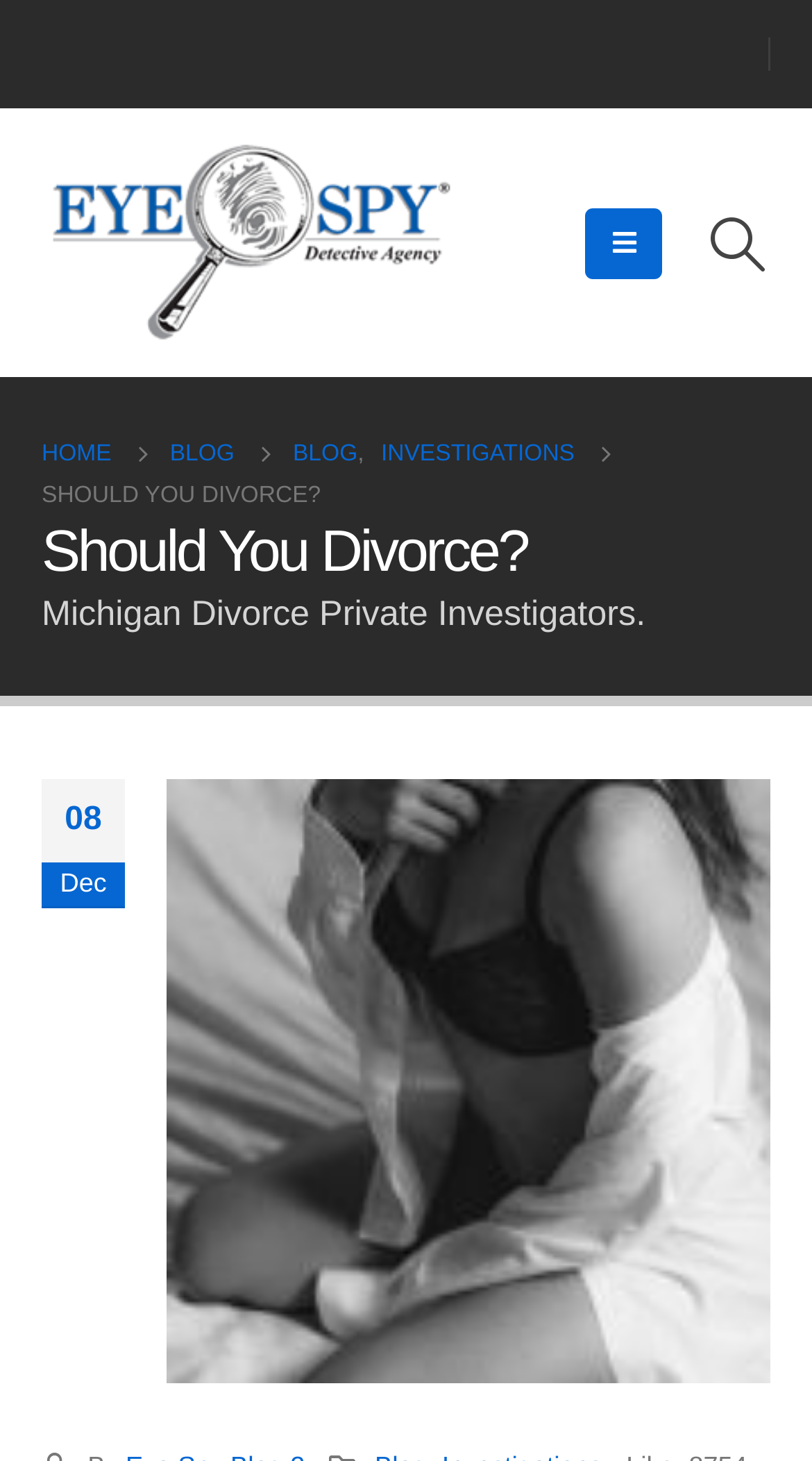What is the file name of the image on the webpage?
Give a single word or phrase as your answer by examining the image.

michigan-infidleity-domestic-investigations.jpg